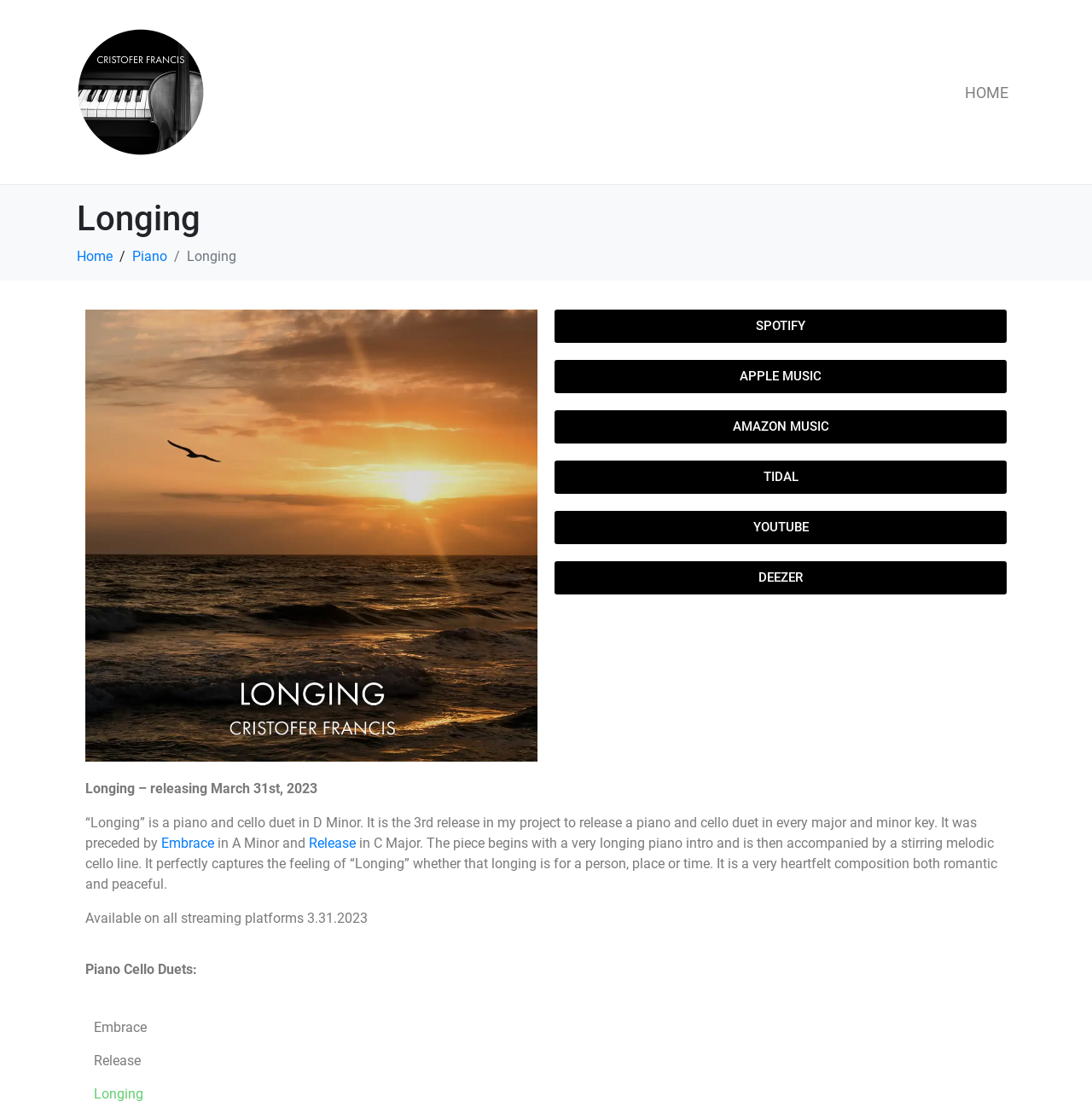Please predict the bounding box coordinates of the element's region where a click is necessary to complete the following instruction: "Click on HOME". The coordinates should be represented by four float numbers between 0 and 1, i.e., [left, top, right, bottom].

[0.877, 0.066, 0.93, 0.099]